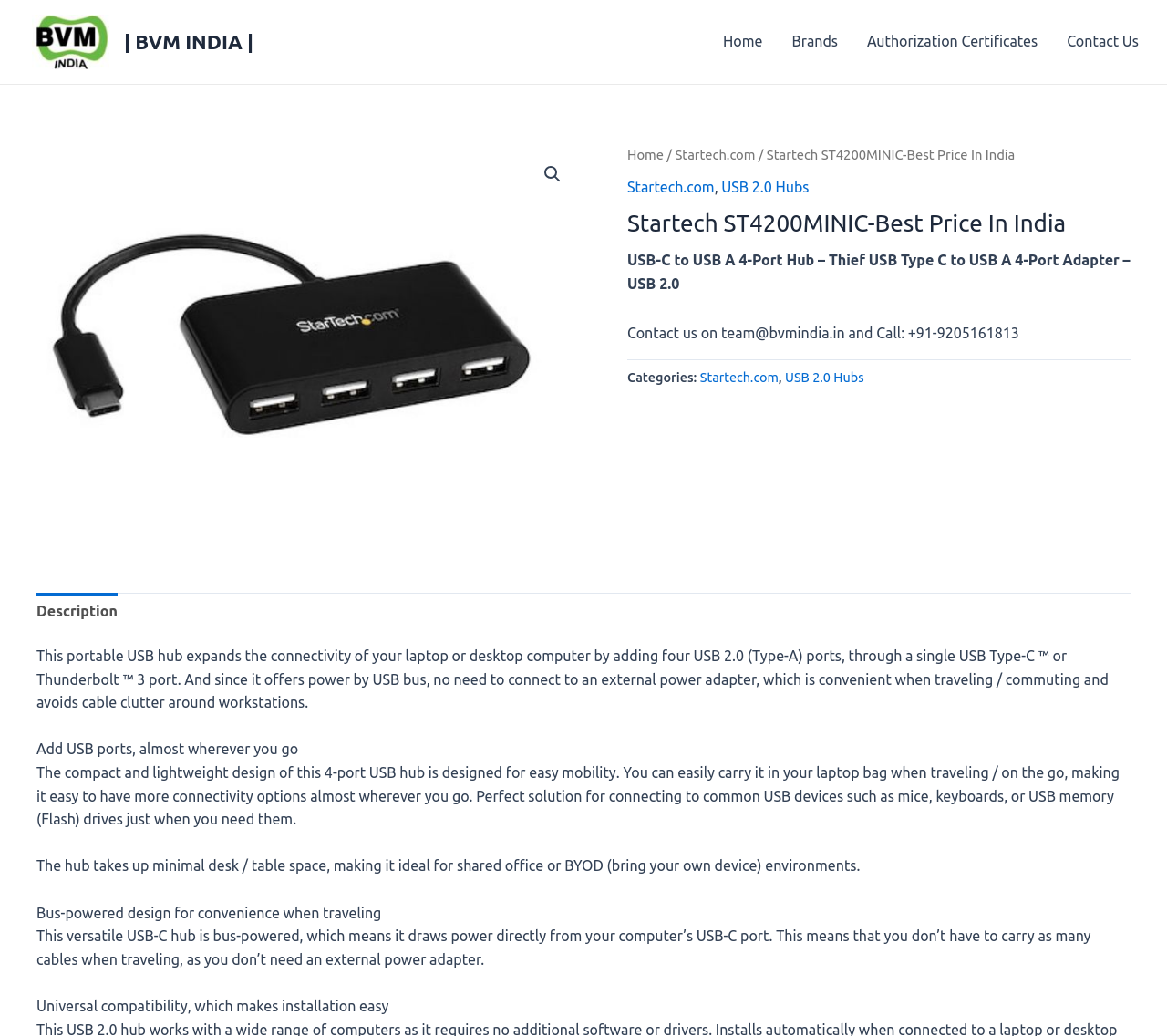Please identify the bounding box coordinates of the region to click in order to complete the given instruction: "Contact Us". The coordinates should be four float numbers between 0 and 1, i.e., [left, top, right, bottom].

[0.902, 0.018, 0.988, 0.062]